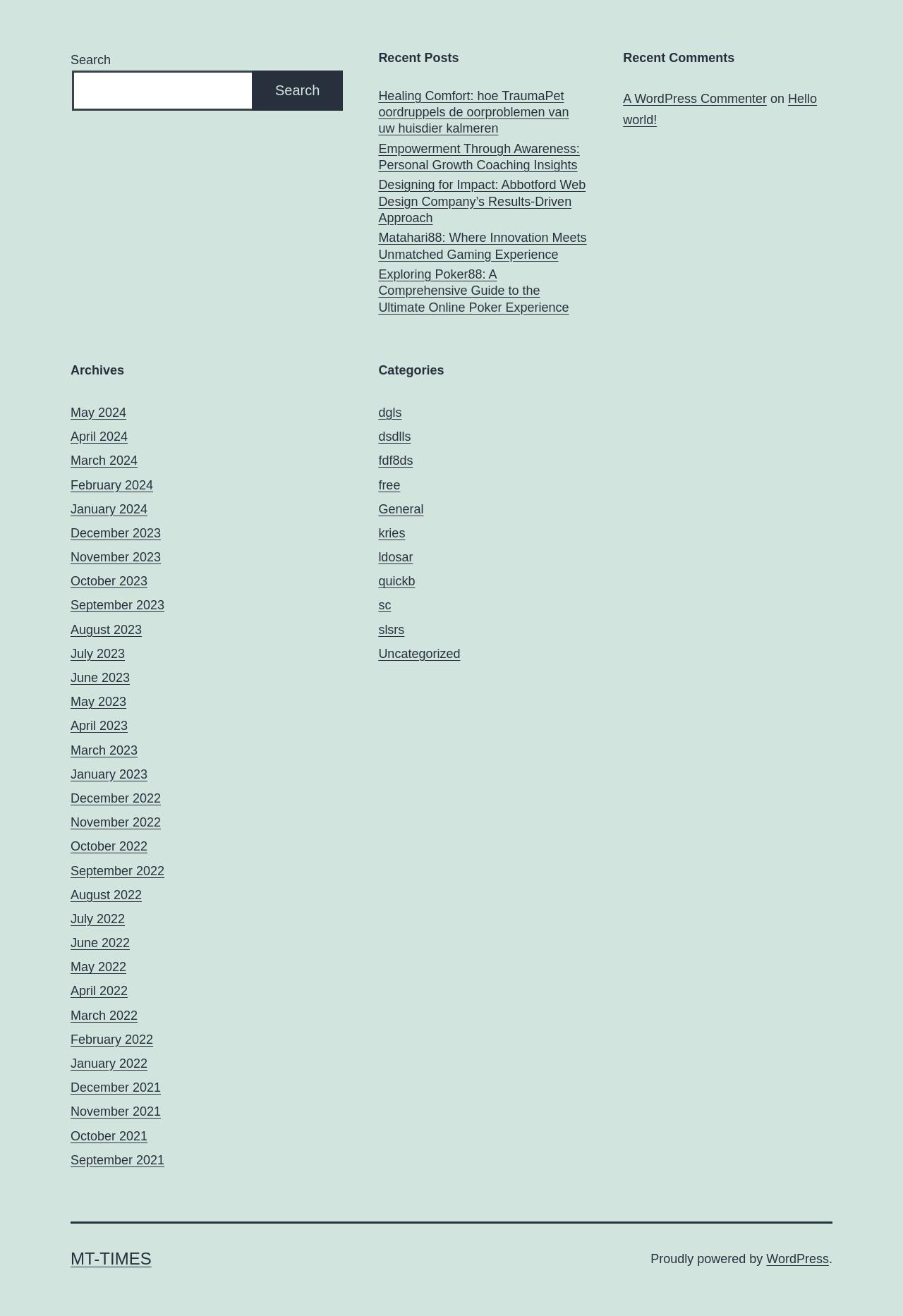What is the title of the first recent post?
Based on the screenshot, answer the question with a single word or phrase.

Healing Comfort